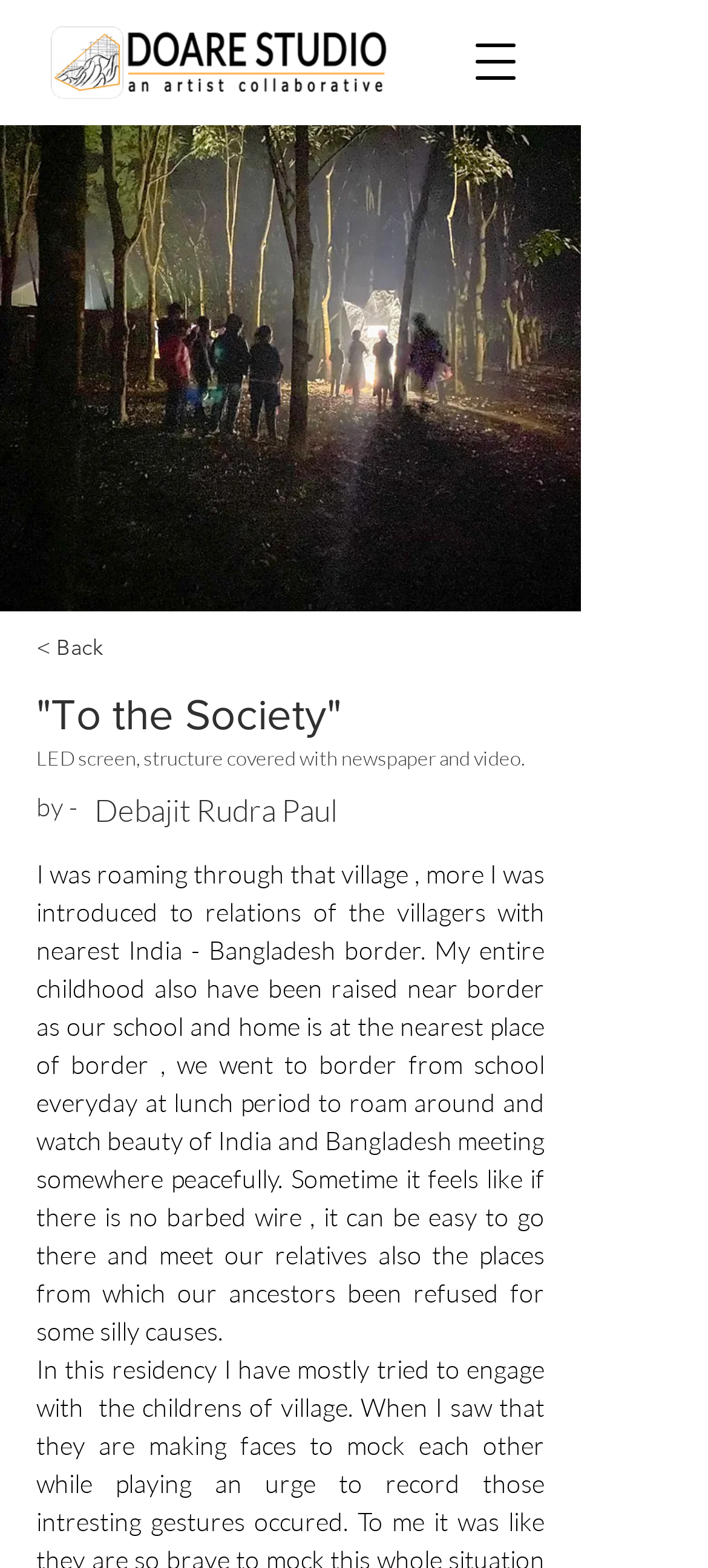Please respond to the question with a concise word or phrase:
What is the medium of the artwork?

LED screen